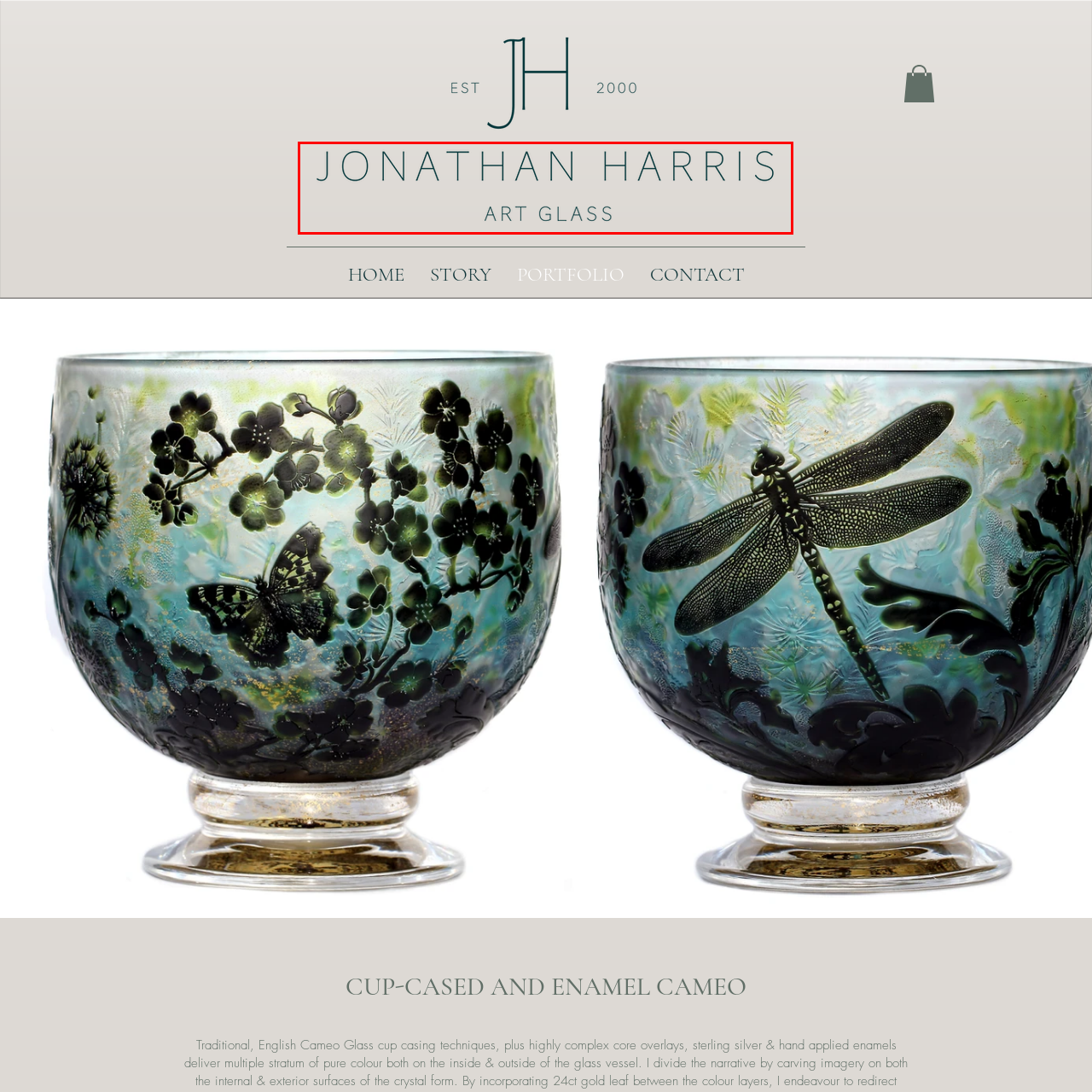What is the design style of the image?
Take a look at the image highlighted by the red bounding box and provide a detailed answer to the question.

The caption describes the design of the image as minimalist, suggesting a modern and stylish approach that is fitting for a brand in the art glass industry.